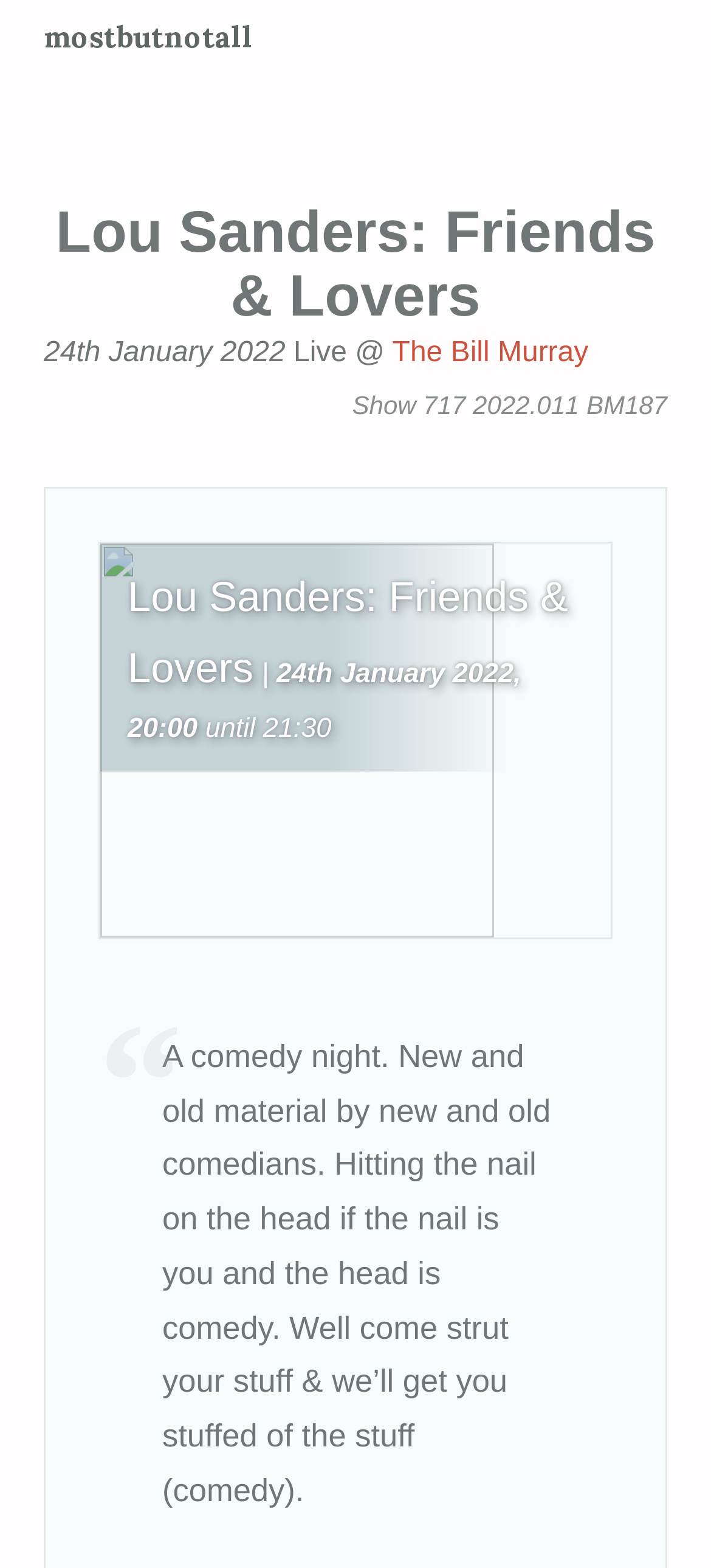Please examine the image and answer the question with a detailed explanation:
What is the name of the venue?

I found the name of the venue by looking at the link element which has a bounding box coordinate of [0.552, 0.216, 0.828, 0.235] and contains the text 'The Bill Murray'.